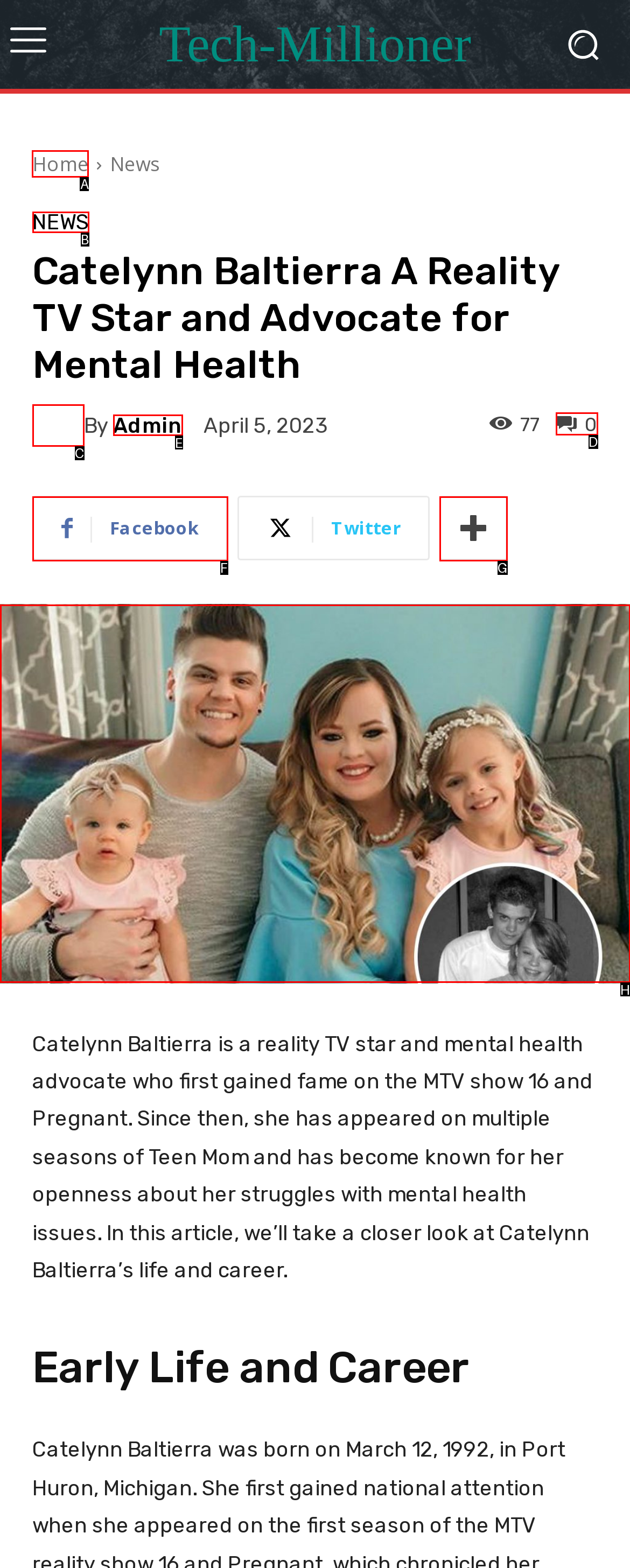Identify which HTML element should be clicked to fulfill this instruction: Click on the Home link Reply with the correct option's letter.

A